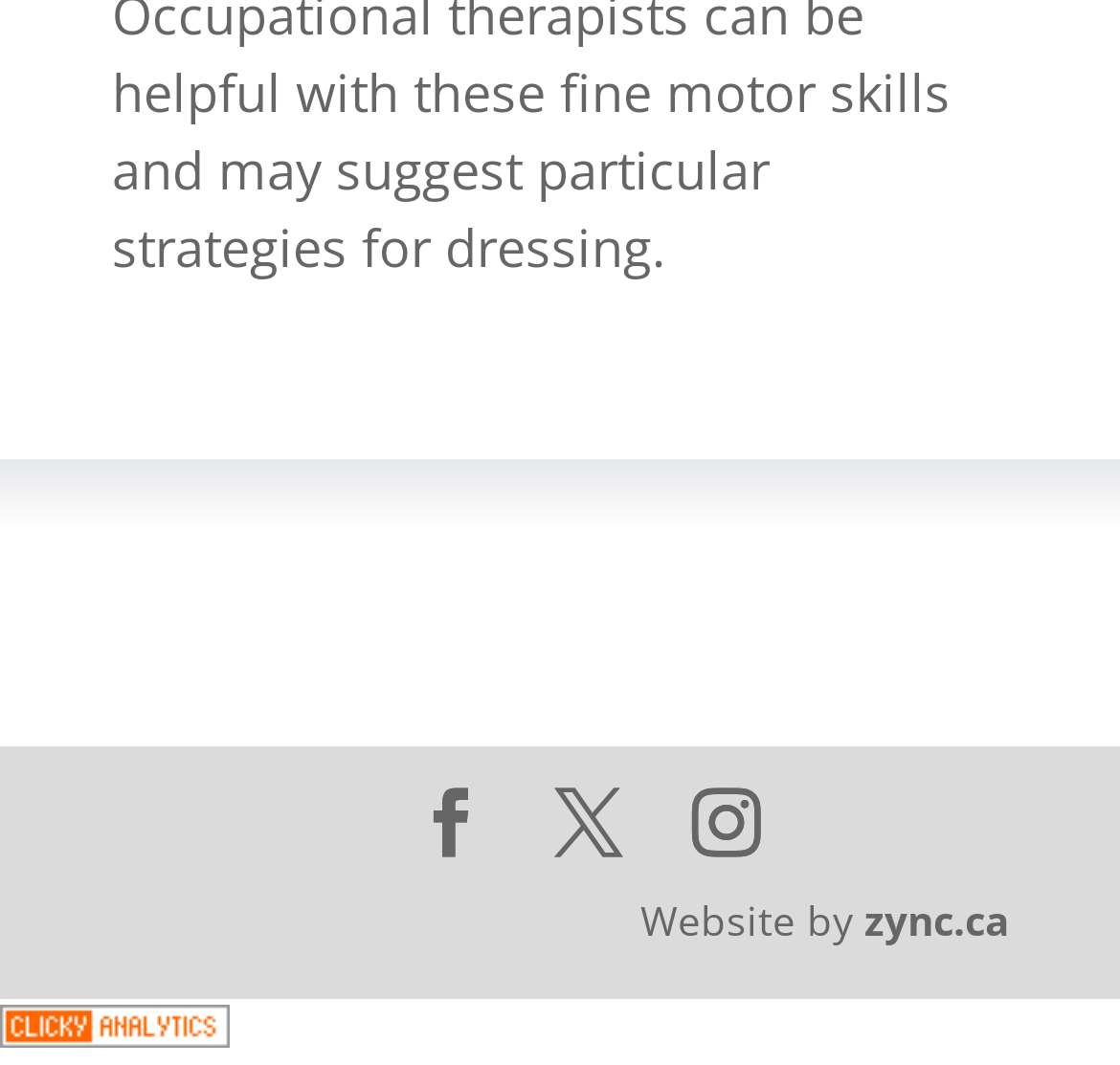Given the element description: "X", predict the bounding box coordinates of this UI element. The coordinates must be four float numbers between 0 and 1, given as [left, top, right, bottom].

[0.495, 0.741, 0.556, 0.808]